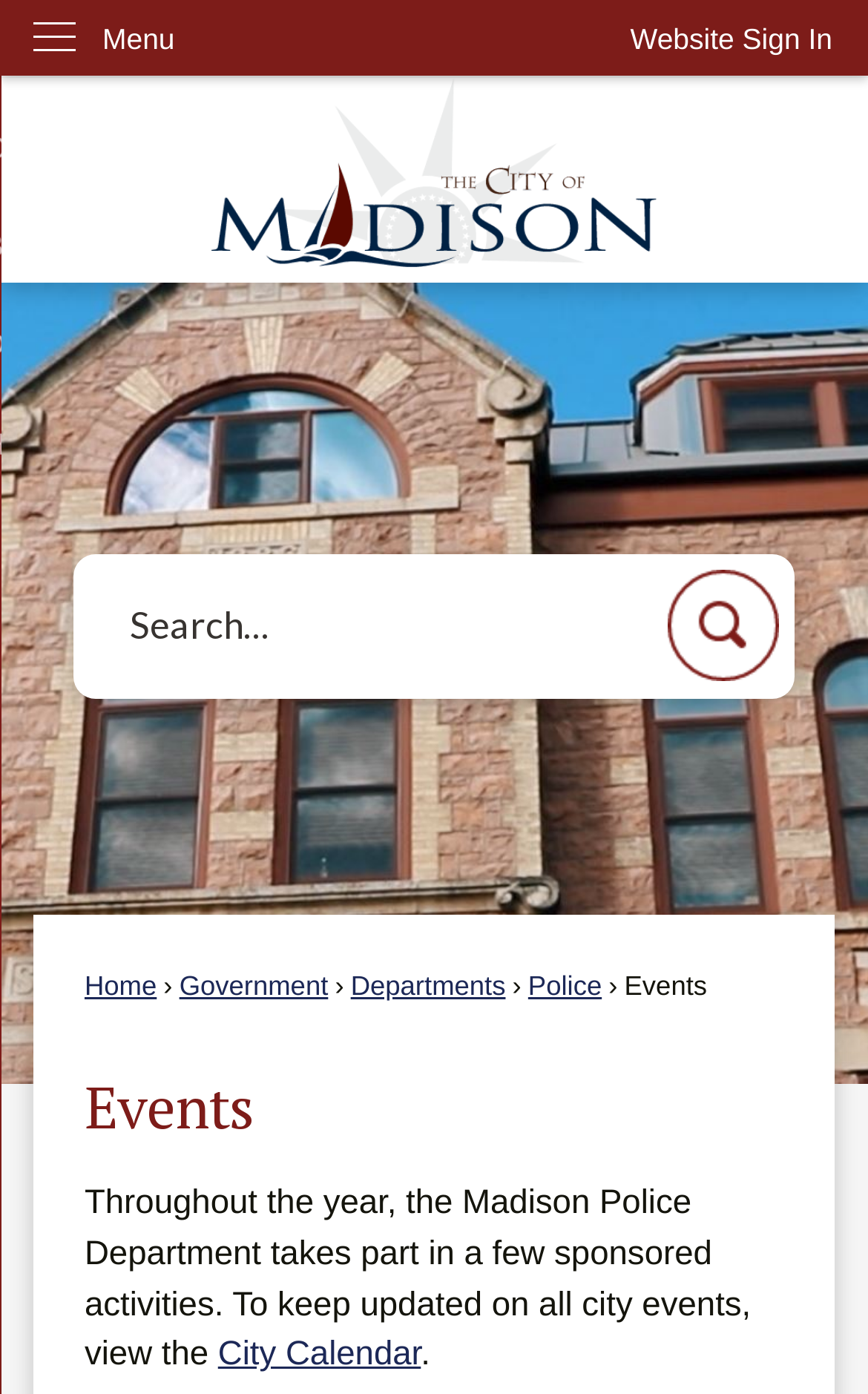Look at the image and write a detailed answer to the question: 
What can users do in the top-right corner of the webpage?

The top-right corner of the webpage contains a button labeled 'Website Sign In', which suggests that users can sign in to the website by clicking on this button.